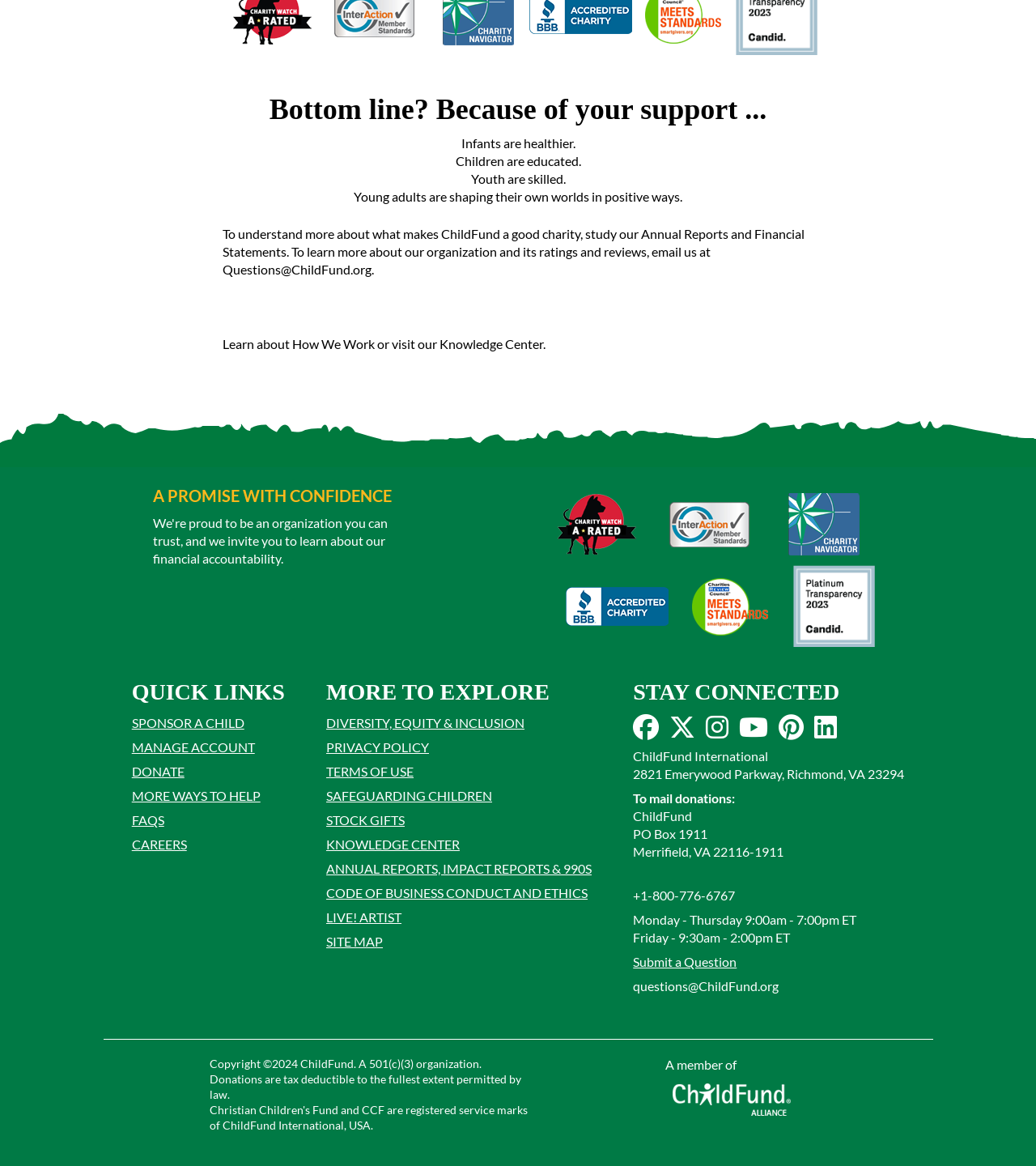What is the organization's promise?
Please interpret the details in the image and answer the question thoroughly.

I found this answer by looking at the heading element with the text 'A PROMISE WITH CONFIDENCE' which is a prominent section on the webpage, indicating the organization's promise to its supporters.